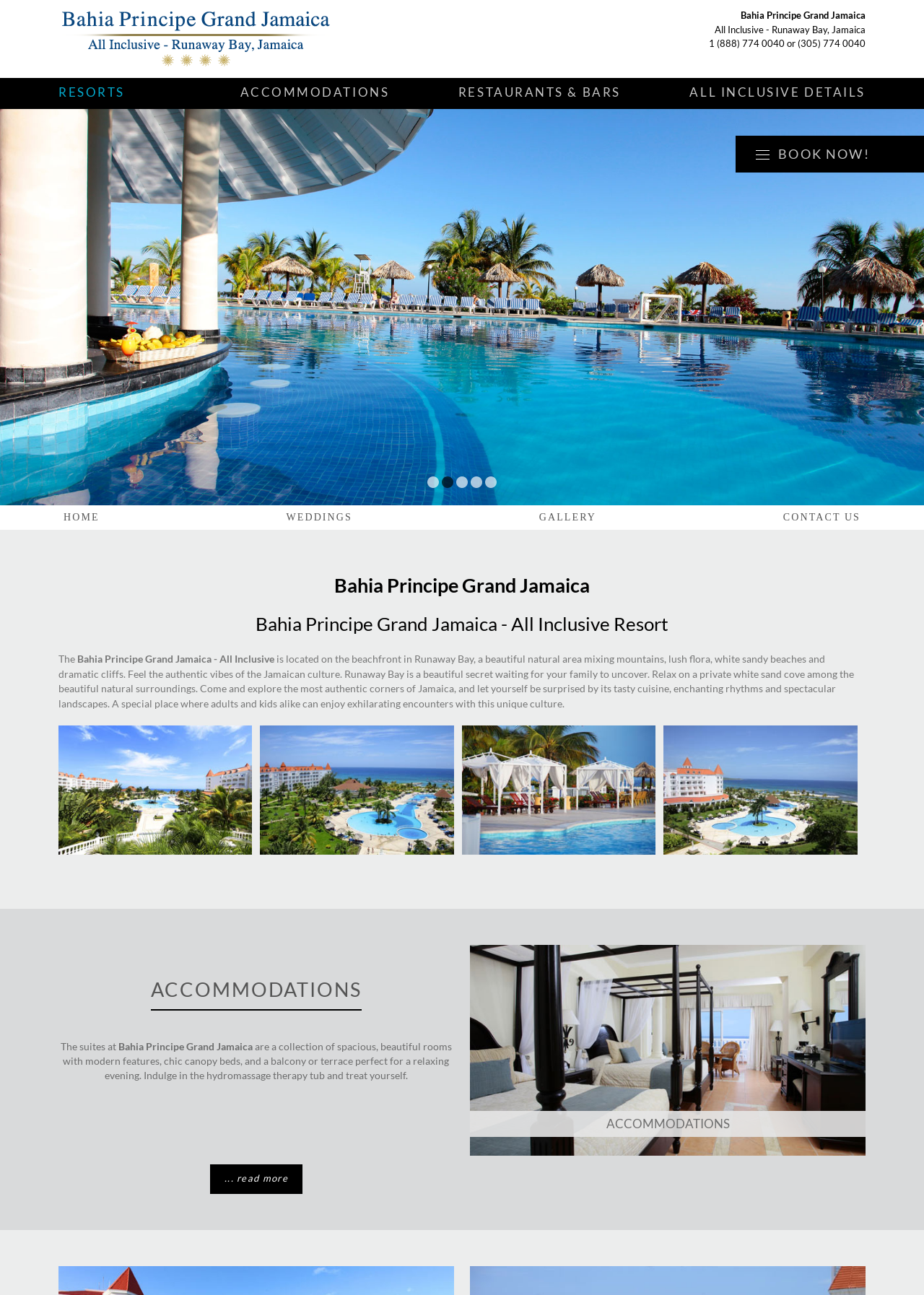Determine the bounding box coordinates for the UI element matching this description: "1 (888) 774 0040".

[0.767, 0.029, 0.849, 0.038]